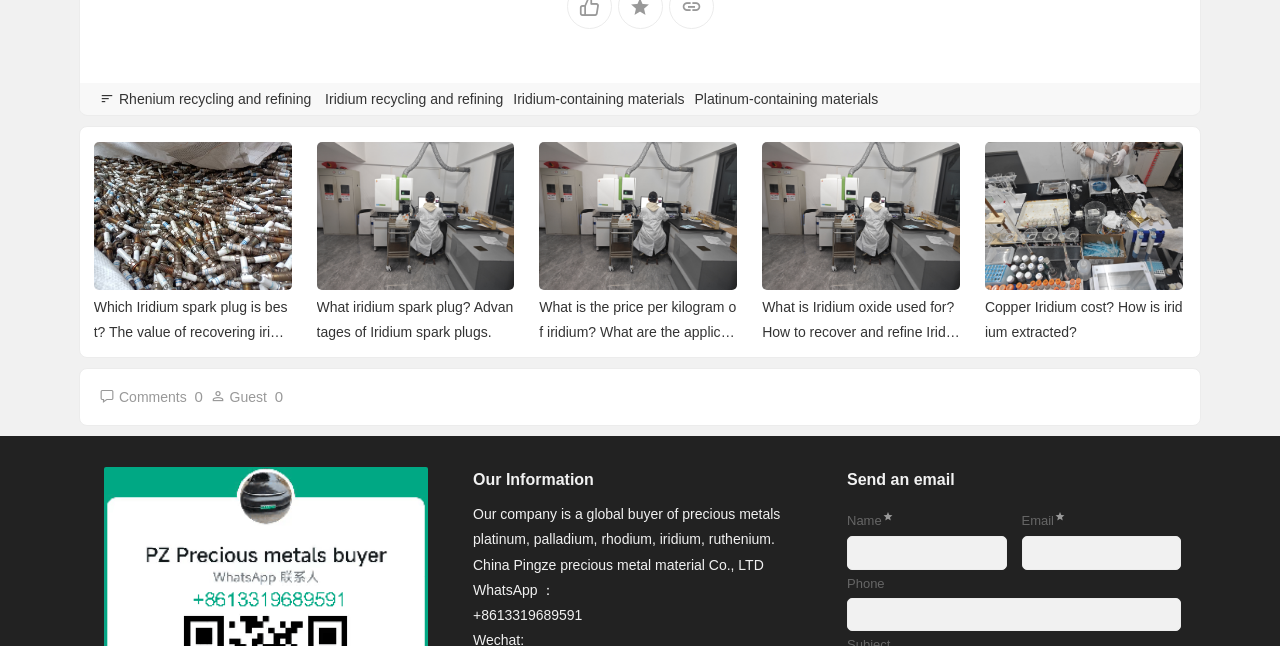Mark the bounding box of the element that matches the following description: "parent_node: Name name="name"".

[0.662, 0.83, 0.786, 0.882]